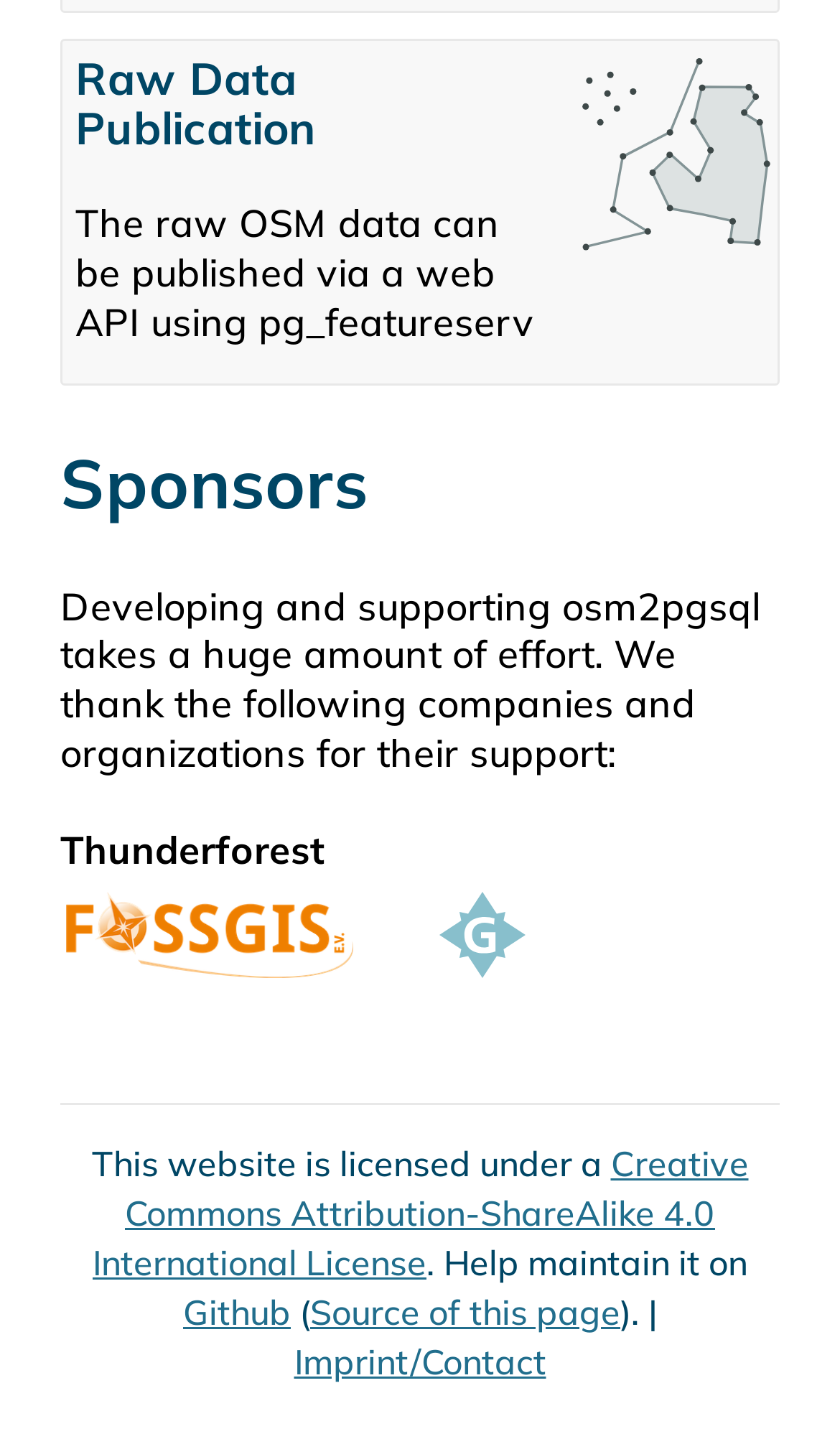What license is this website licensed under?
Answer with a single word or phrase, using the screenshot for reference.

Creative Commons Attribution-ShareAlike 4.0 International License